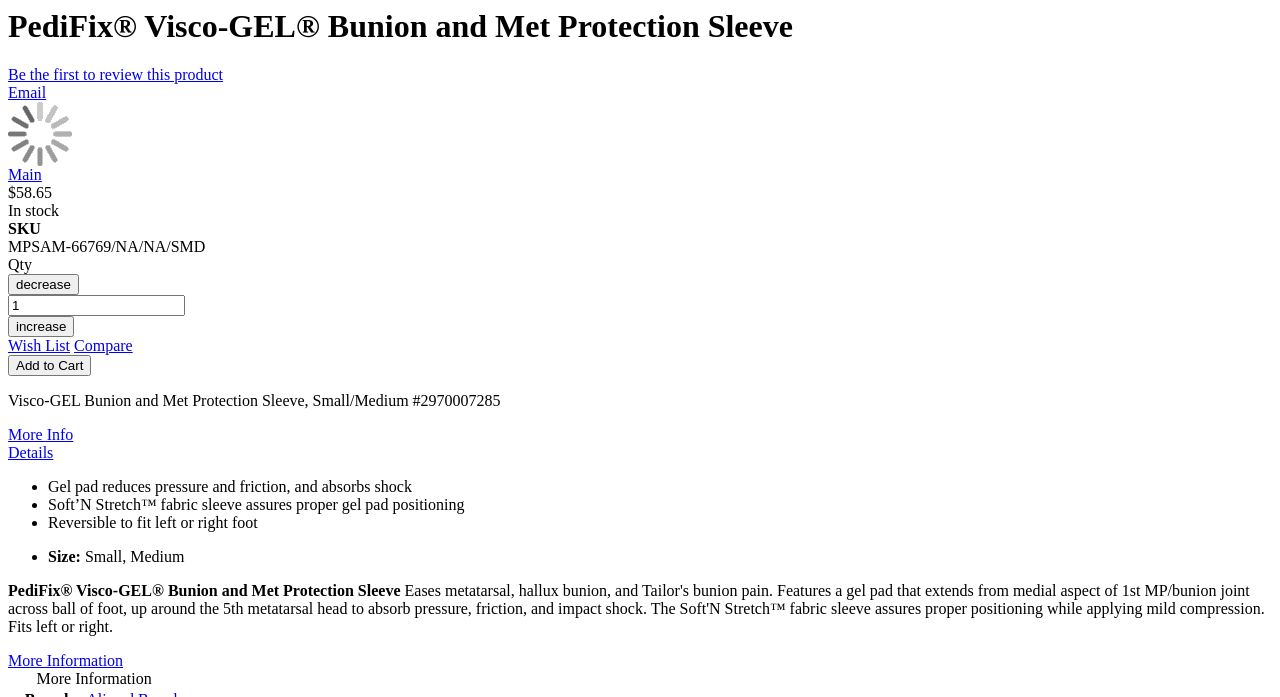What is the price of the product?
Refer to the image and provide a one-word or short phrase answer.

$58.65